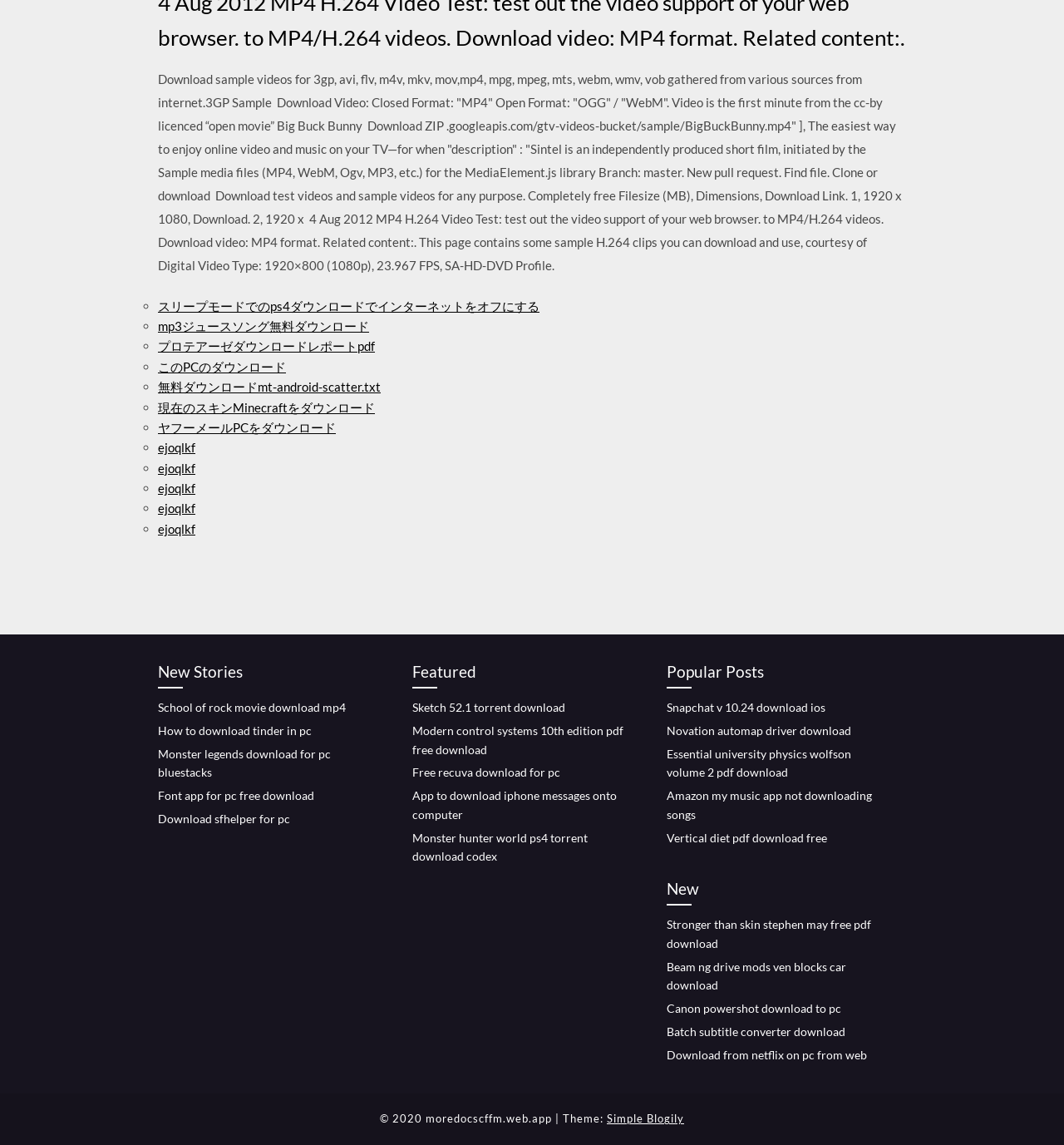Identify the bounding box coordinates of the area that should be clicked in order to complete the given instruction: "Download test video with 1920 x 1080 resolution". The bounding box coordinates should be four float numbers between 0 and 1, i.e., [left, top, right, bottom].

[0.148, 0.26, 0.507, 0.274]